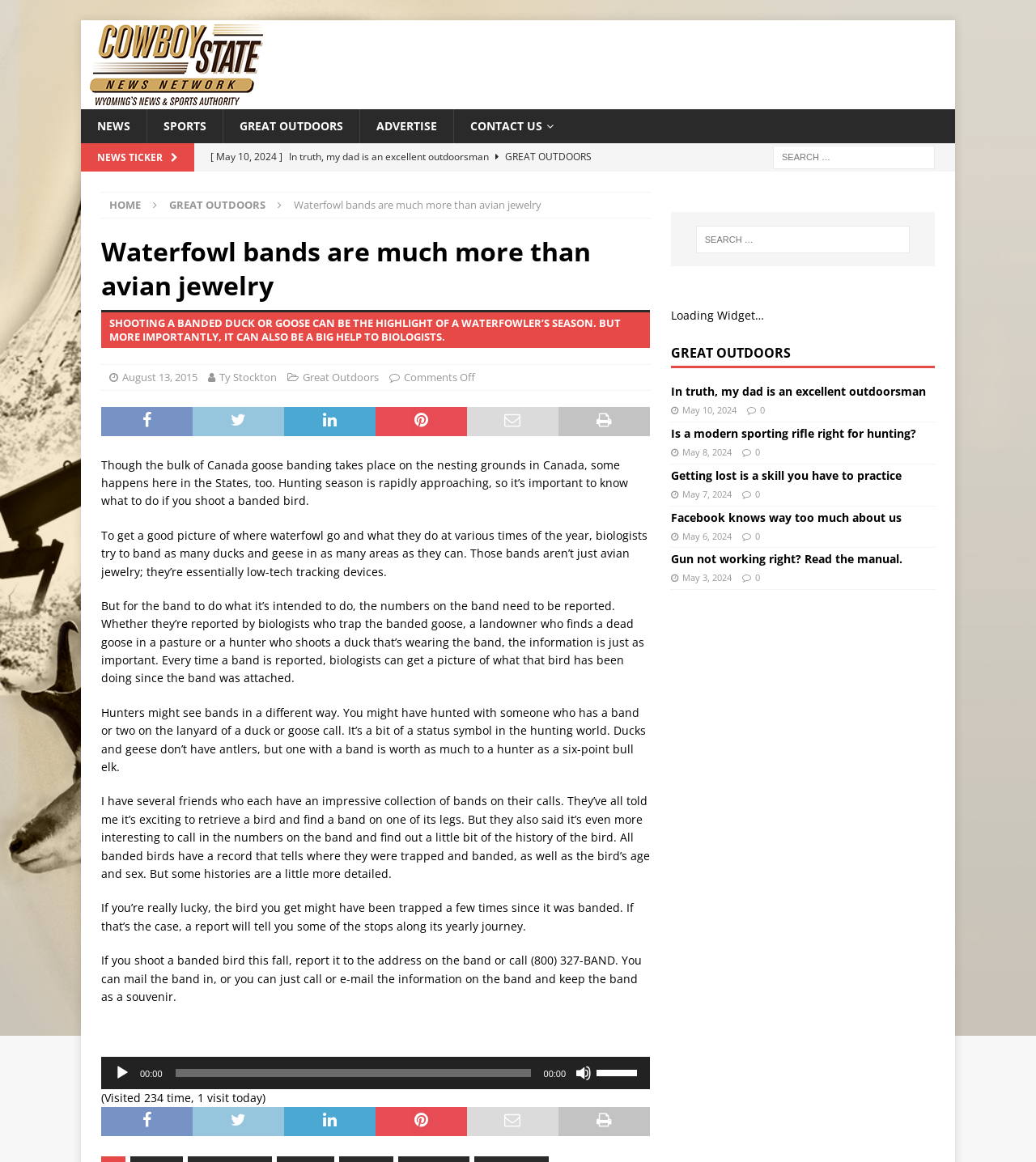Provide the bounding box coordinates for the area that should be clicked to complete the instruction: "Search for something".

[0.746, 0.126, 0.902, 0.146]